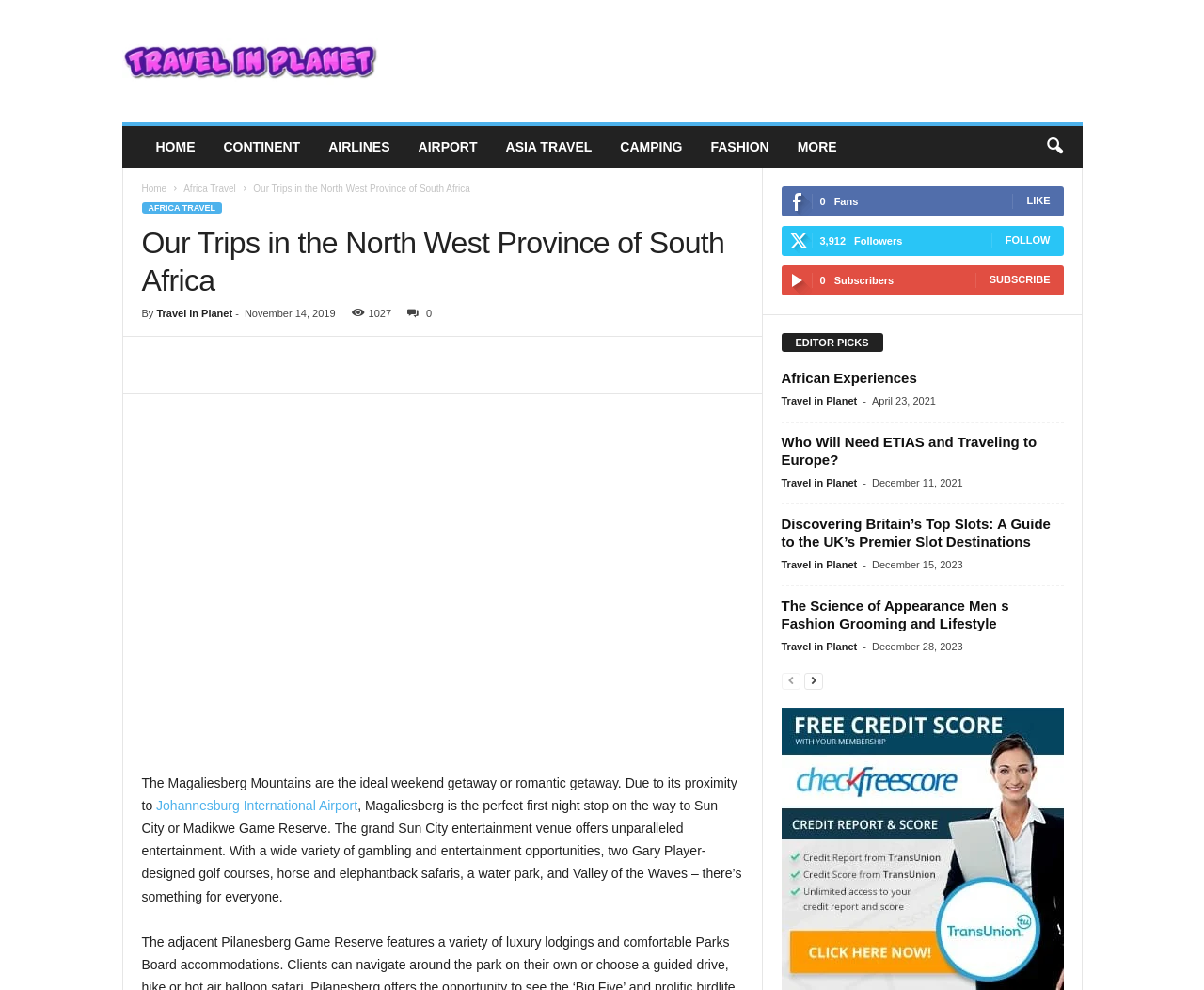Find the bounding box coordinates of the element I should click to carry out the following instruction: "Read more about 'Our Trips in the North West Province of South Africa'".

[0.21, 0.185, 0.39, 0.196]